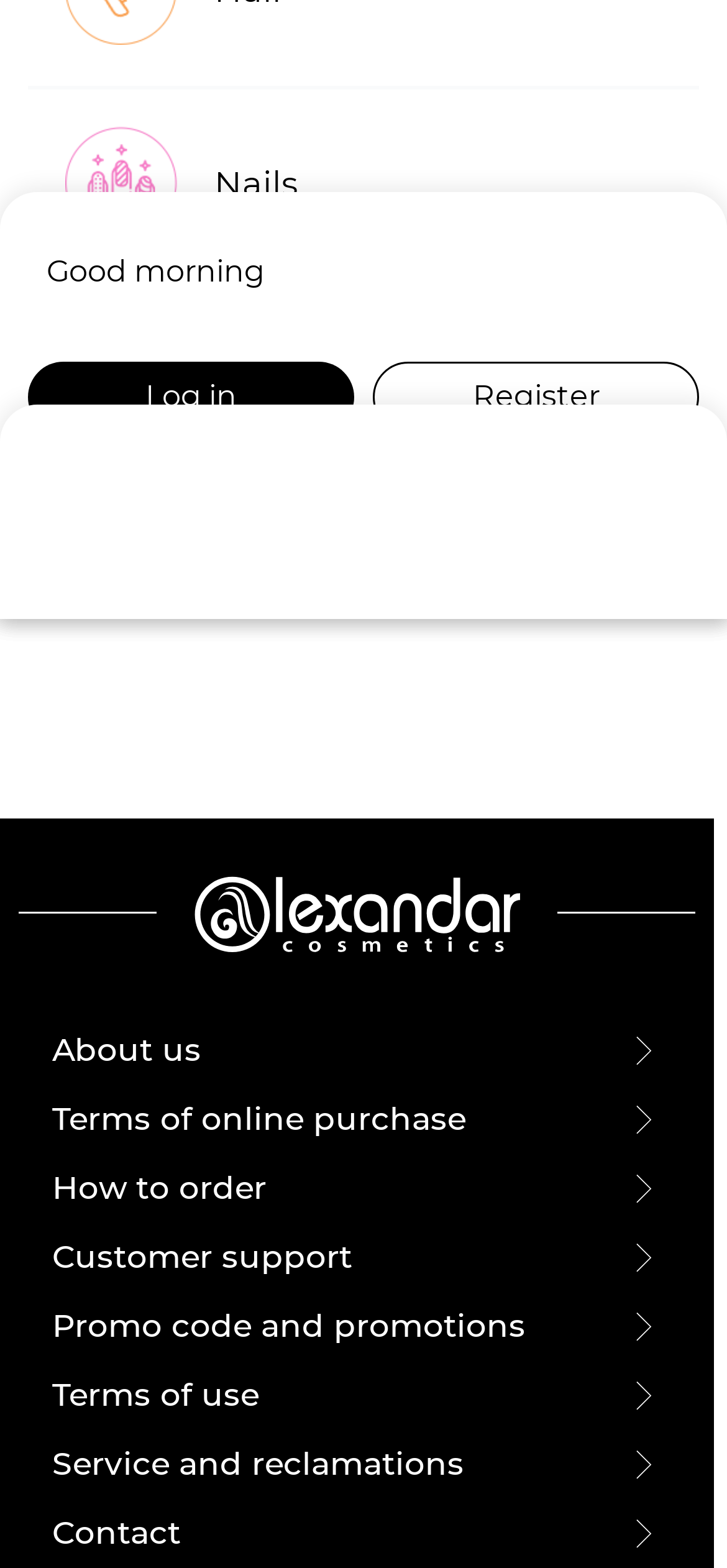Given the element description parent_node: Face & body, predict the bounding box coordinates for the UI element in the webpage screenshot. The format should be (top-left x, top-left y, bottom-right x, bottom-right y), and the values should be between 0 and 1.

[0.09, 0.204, 0.244, 0.278]